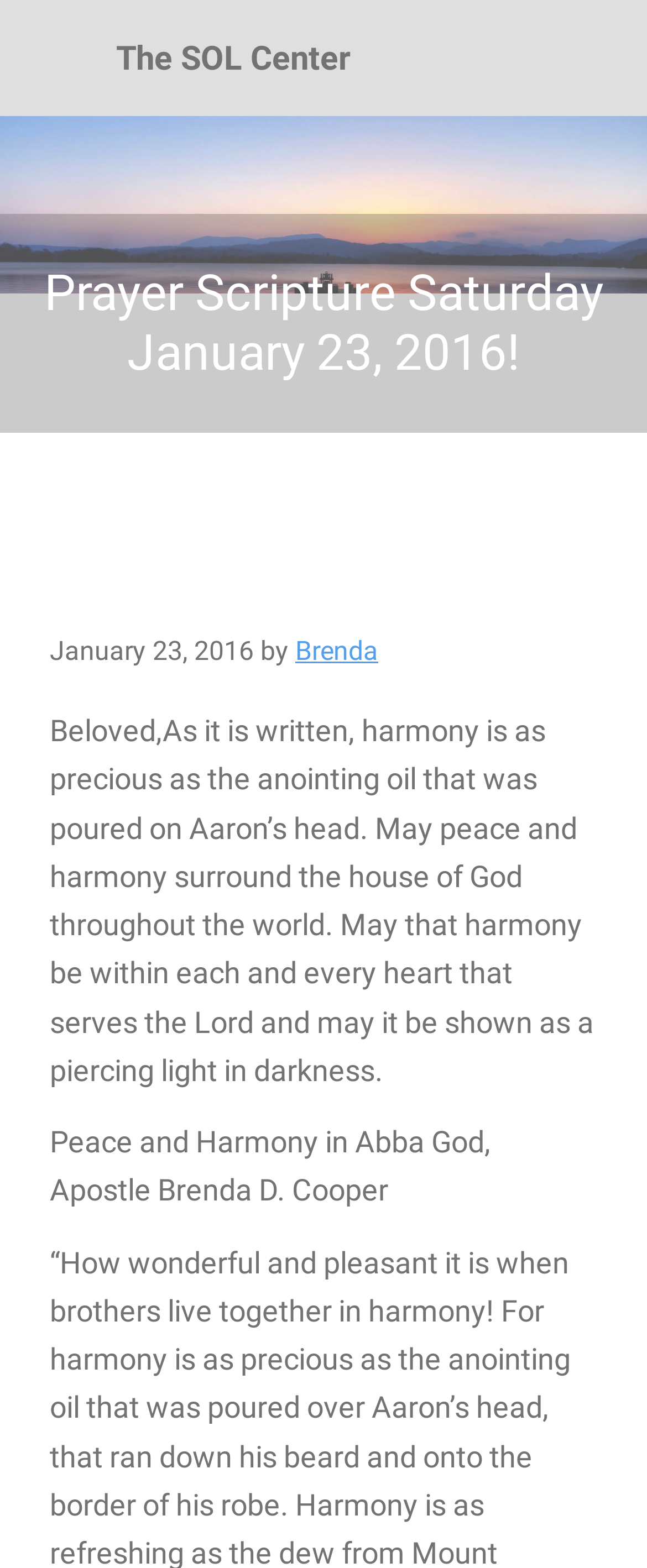Give an extensive and precise description of the webpage.

The webpage appears to be a spiritual or religious webpage, possibly a blog or article page. At the top left corner, there is a link to "Skip to main content". Next to it, on the top center, is a link to "The SOL Center" with a descriptive text "Inspiring Transformation of Mind, Body and Spirit" below it.

The main content of the page is headed by a title "Prayer Scripture Saturday January 23, 2016!" which spans across the entire width of the page. Below the title, there is a section with a timestamp, followed by the text "by" and a link to the author "Brenda".

The main body of the text is a prayer or scripture, which starts with "Beloved, As it is written, harmony is as precious as the anointing oil that was poured on Aaron’s head. May peace and harmony surround the house of God throughout the world. May that harmony be within each and every heart that serves the Lord and may it be shown as a piercing light in darkness." This text is followed by a closing phrase "Peace and Harmony in Abba God," and finally, the author's title "Apostle Brenda D. Cooper" is mentioned at the bottom.